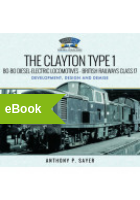What is the format of the digital edition?
Refer to the image and provide a thorough answer to the question.

A green banner is highlighted on the cover, which clearly indicates that this digital edition is available for purchase or download, and the format is an 'eBook'.